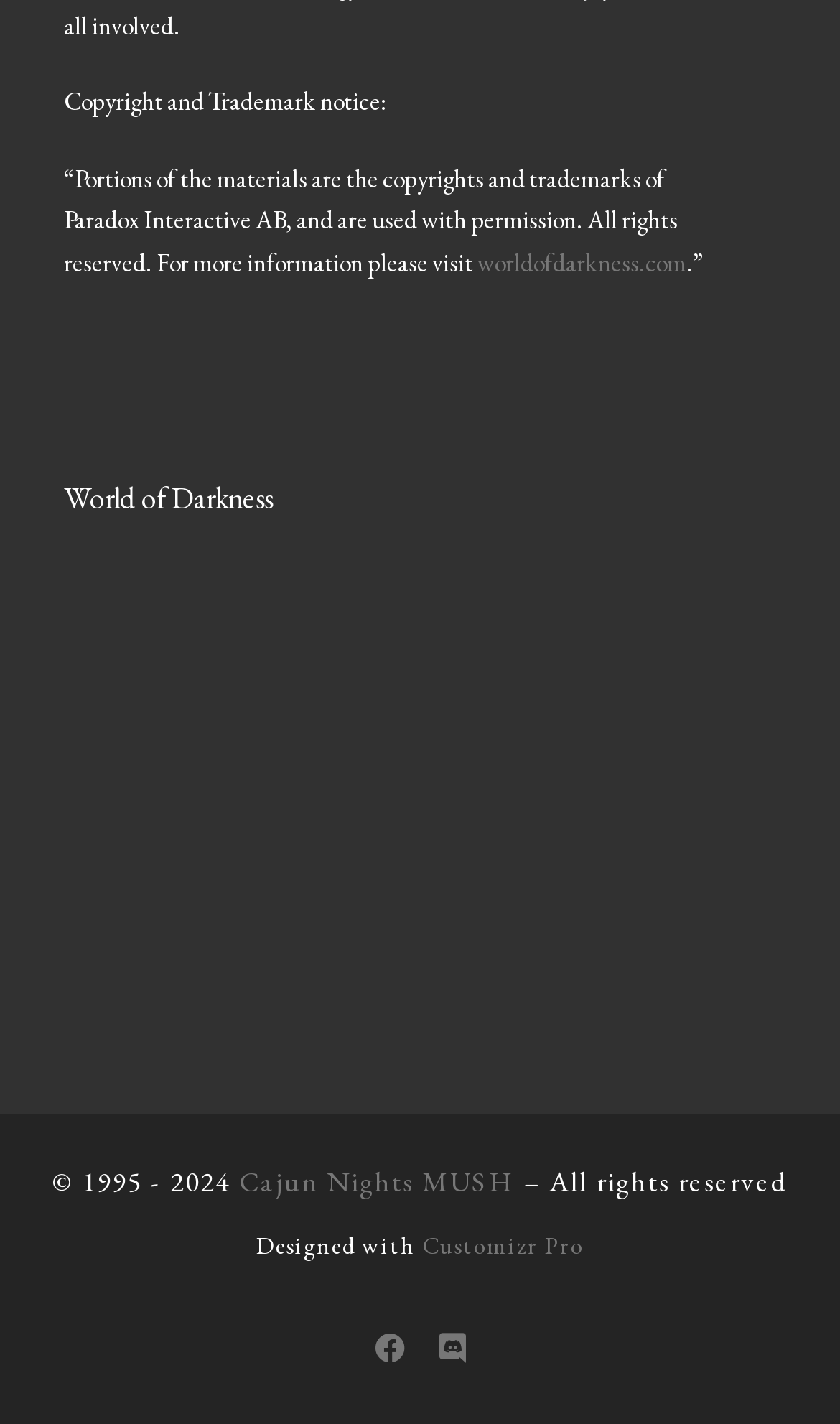How many social media platforms are linked?
Answer the question with a single word or phrase derived from the image.

2